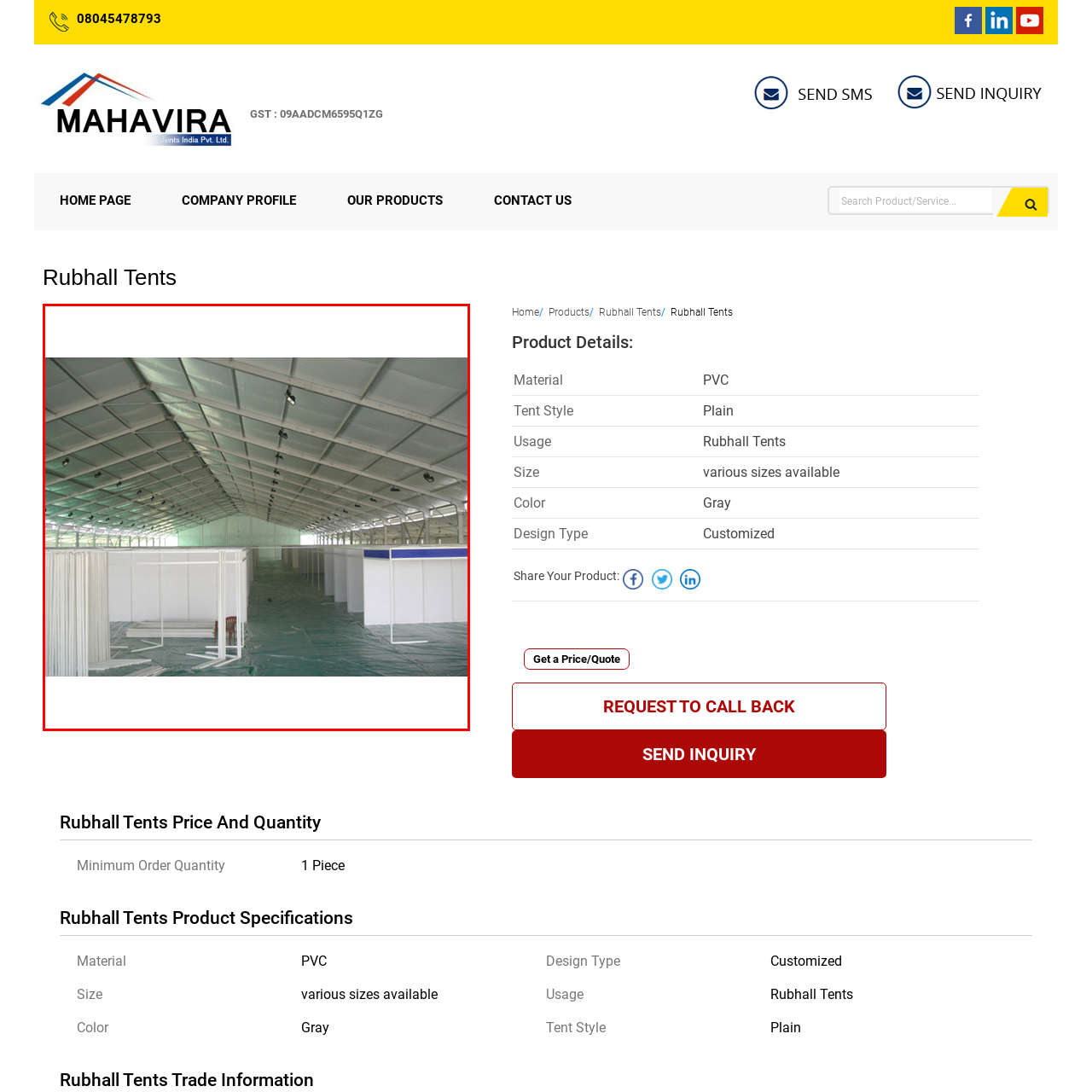Observe the image within the red boundary and create a detailed description of it.

The image showcases a spacious interior of a Rubhall tent, characterized by its high, vaulted ceiling supported by a series of parallel beams. The flooring is covered with green tarpaulin material, contributing to a clean and professional appearance. Surrounding the space, there are several white partition walls that appear to be in the process of being set up for an event or exhibition. A lone chair is visible near the center of the tent, suggesting that the area is either awaiting final preparations or ready for use. The overall structure reflects the versatility and utility of Rubhall tents, which are popular for various functions, from trade shows to large gatherings.